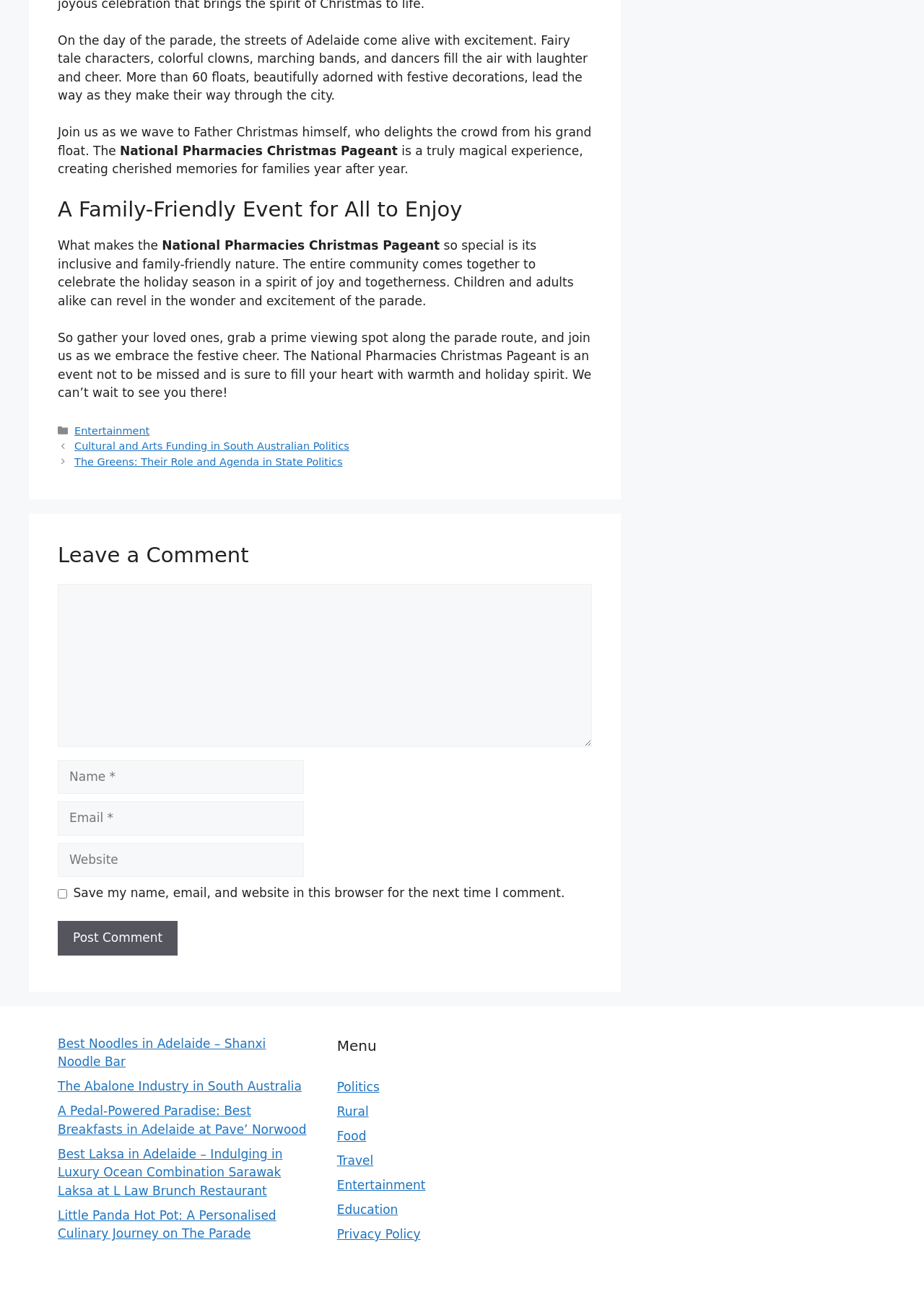Please identify the bounding box coordinates of the element on the webpage that should be clicked to follow this instruction: "Enter your name in the 'Name' field". The bounding box coordinates should be given as four float numbers between 0 and 1, formatted as [left, top, right, bottom].

[0.062, 0.59, 0.329, 0.616]